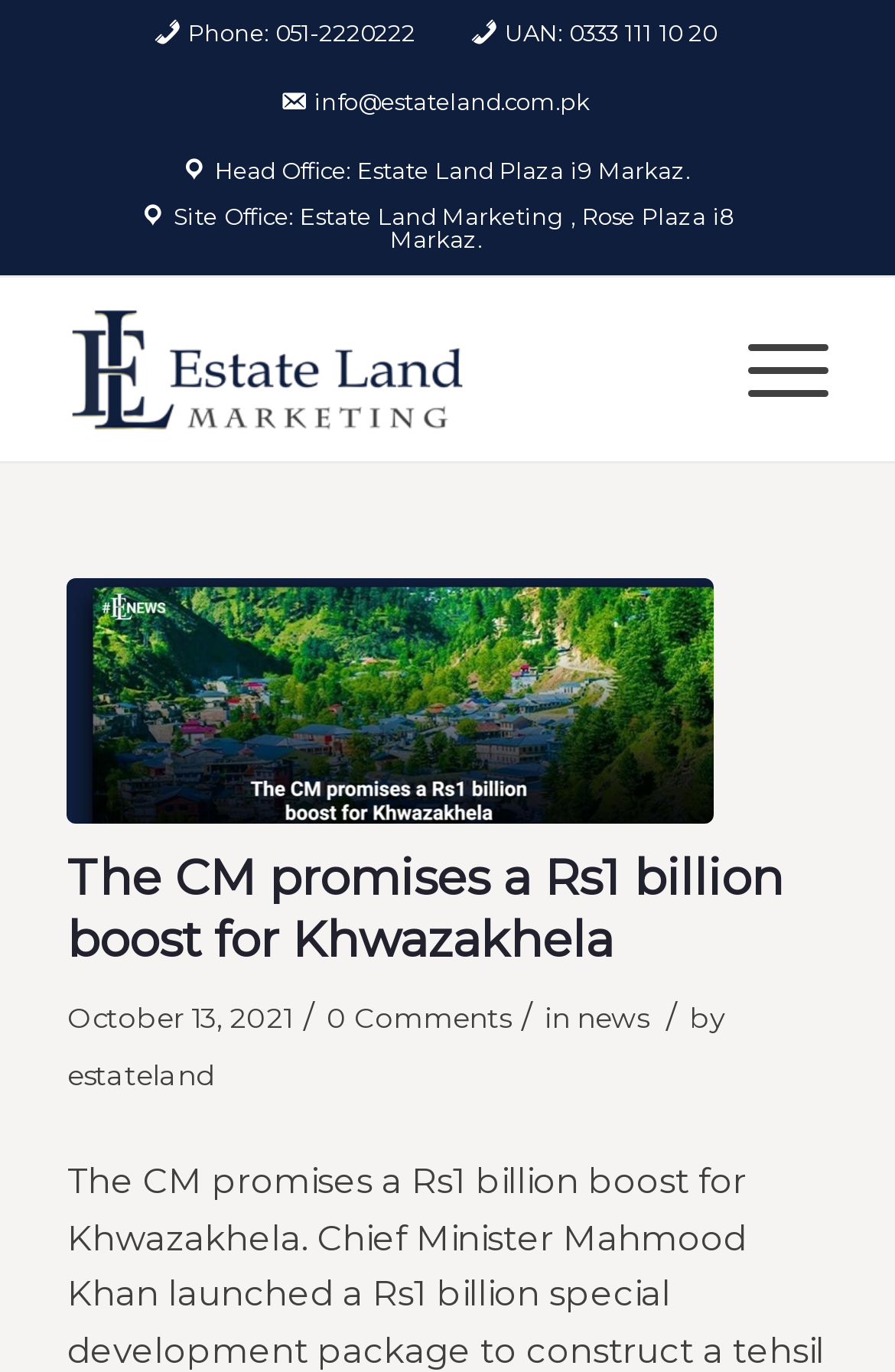Find the bounding box coordinates of the area that needs to be clicked in order to achieve the following instruction: "Read the news article". The coordinates should be specified as four float numbers between 0 and 1, i.e., [left, top, right, bottom].

[0.075, 0.619, 0.875, 0.706]